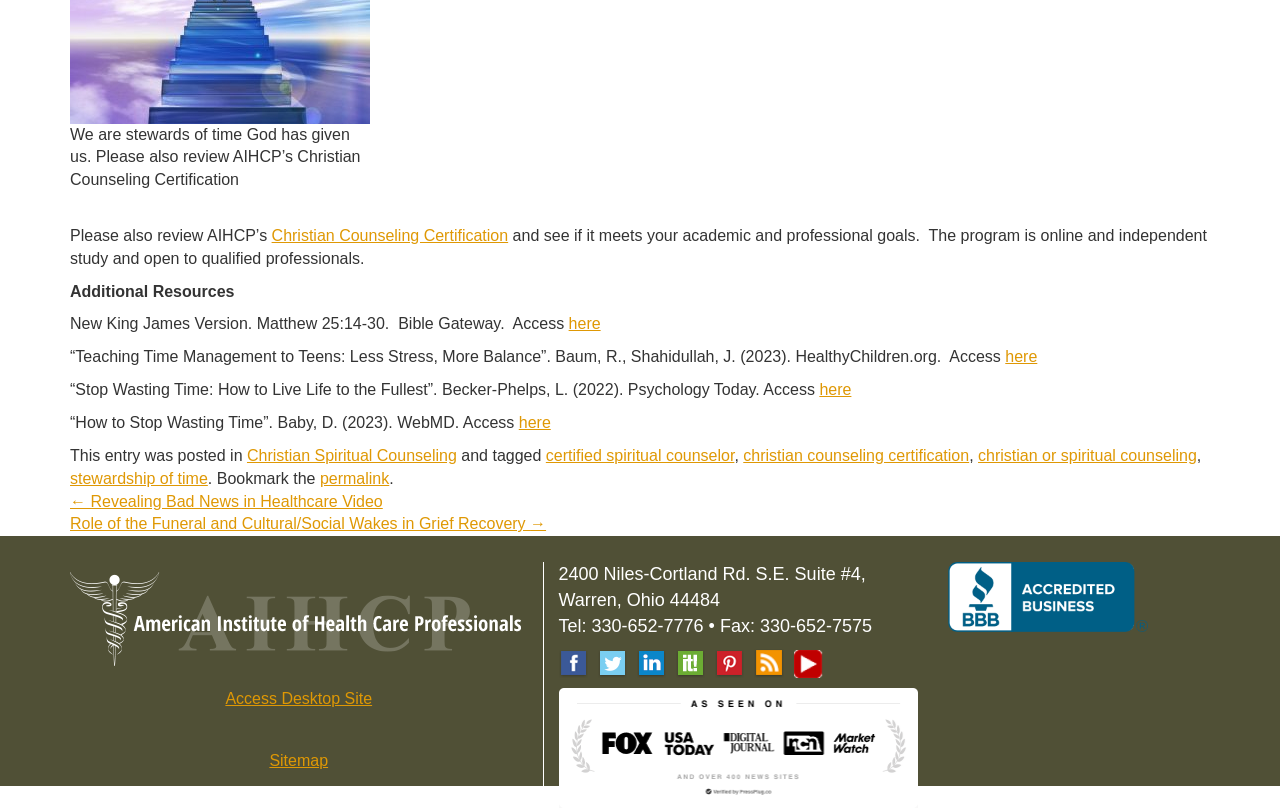What is the organization's name?
Refer to the image and answer the question using a single word or phrase.

The American Institute of Health Care Professionals